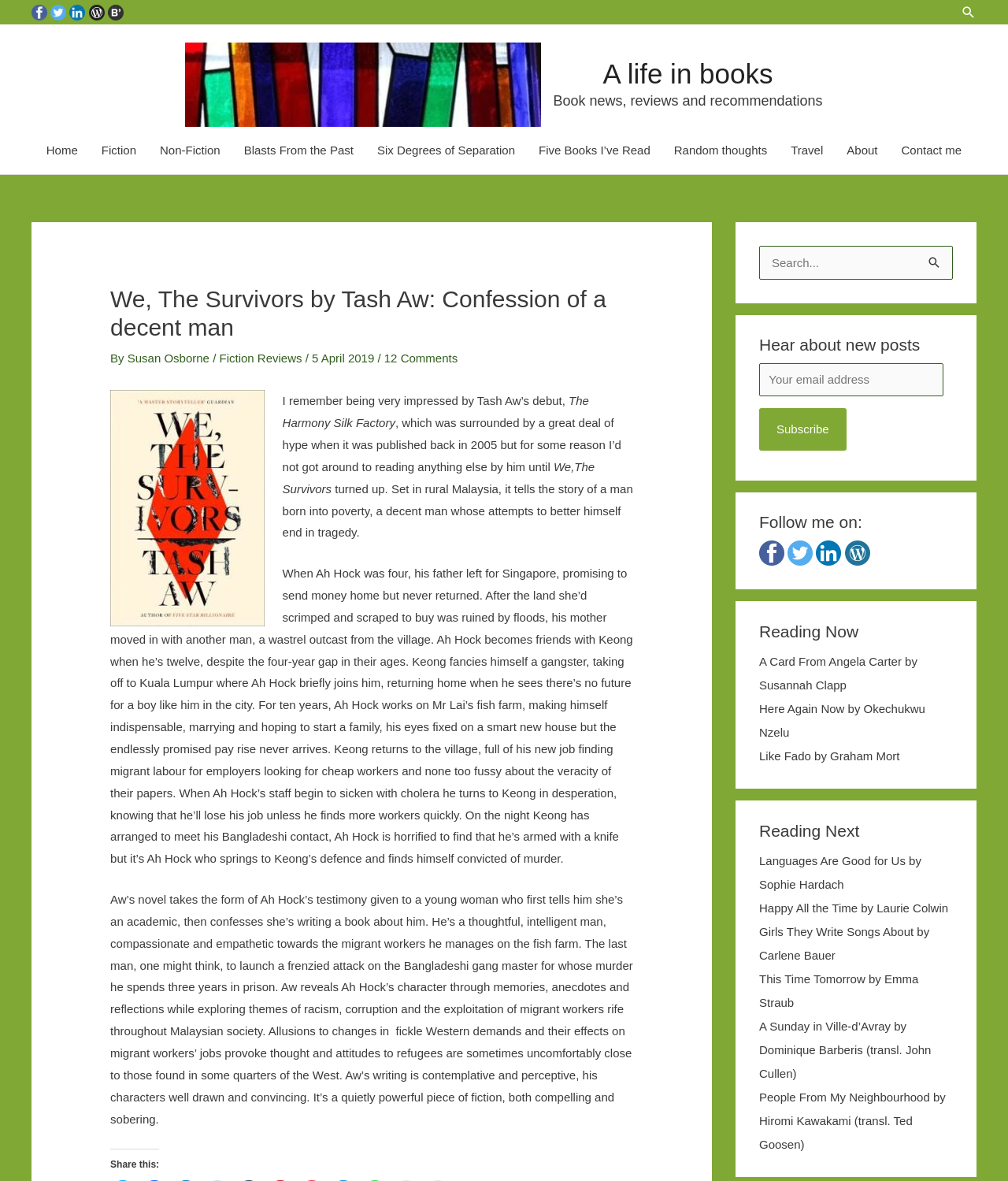Offer an extensive depiction of the webpage and its key elements.

This webpage is a book review blog, with a focus on fiction and non-fiction books. At the top of the page, there are social media links to Facebook, Twitter, LinkedIn, and WordPress.com, accompanied by their respective icons. 

Below the social media links, there is a search icon link at the top right corner of the page. 

The main content of the page is a book review of "We, The Survivors" by Tash Aw. The review is divided into sections, with headings and paragraphs of text. The review includes a cover image of the book and a brief summary of the book's plot. The reviewer discusses the book's themes, characters, and writing style, providing a thoughtful and in-depth analysis.

To the right of the main content, there are several complementary sections. The first section is a search box where users can search for specific posts. The second section allows users to subscribe to the blog via email. The third section provides links to the blog's social media profiles. The fourth section lists the books the blogger is currently reading, and the fifth section lists the books the blogger will be reading next.

At the top of the page, there is a navigation menu with links to different sections of the blog, including Home, Fiction, Non-Fiction, Blasts From the Past, Six Degrees of Separation, Five Books I've Read, Random thoughts, Travel, and About.